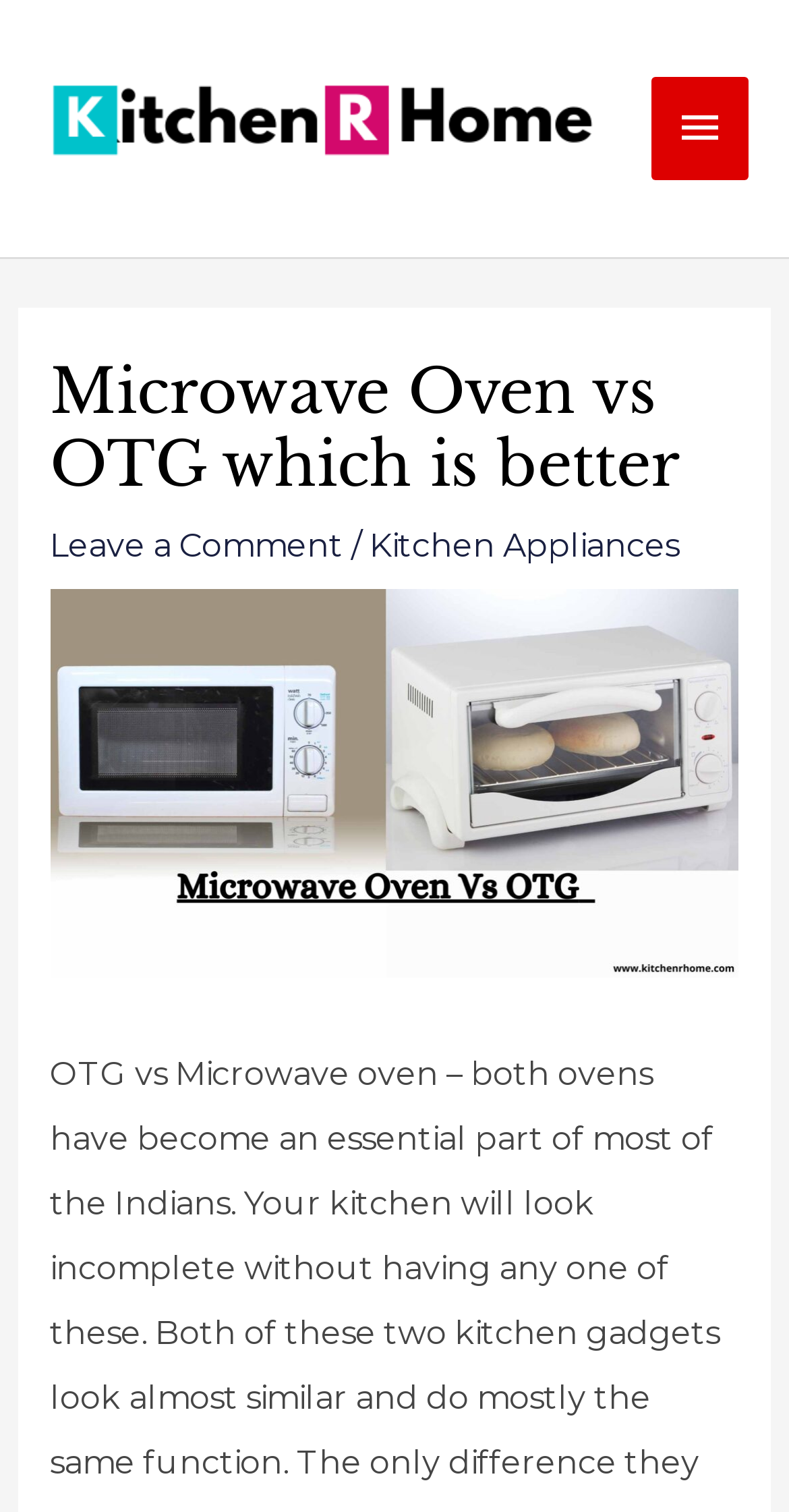What is the purpose of the button at the top right corner?
Based on the content of the image, thoroughly explain and answer the question.

The button at the top right corner is labeled as 'Main Menu', and it is likely to open the main menu when clicked, as indicated by the 'expanded: False' property.